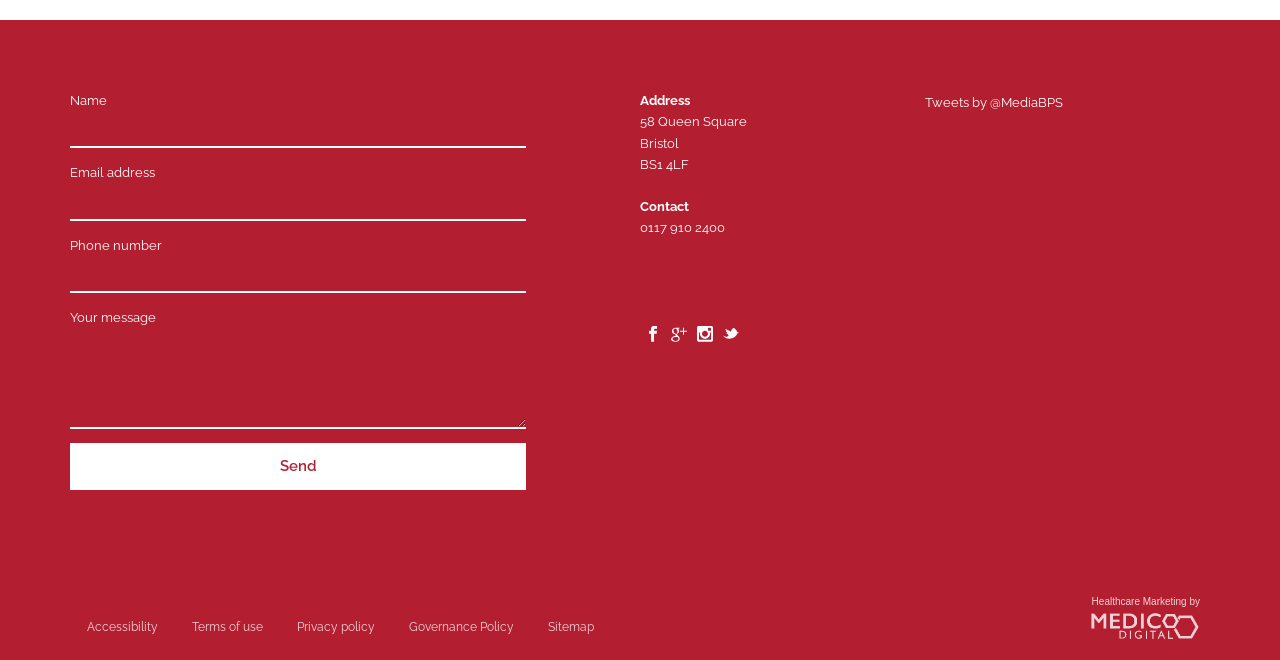Respond to the question below with a single word or phrase: Is the phone number field required?

No